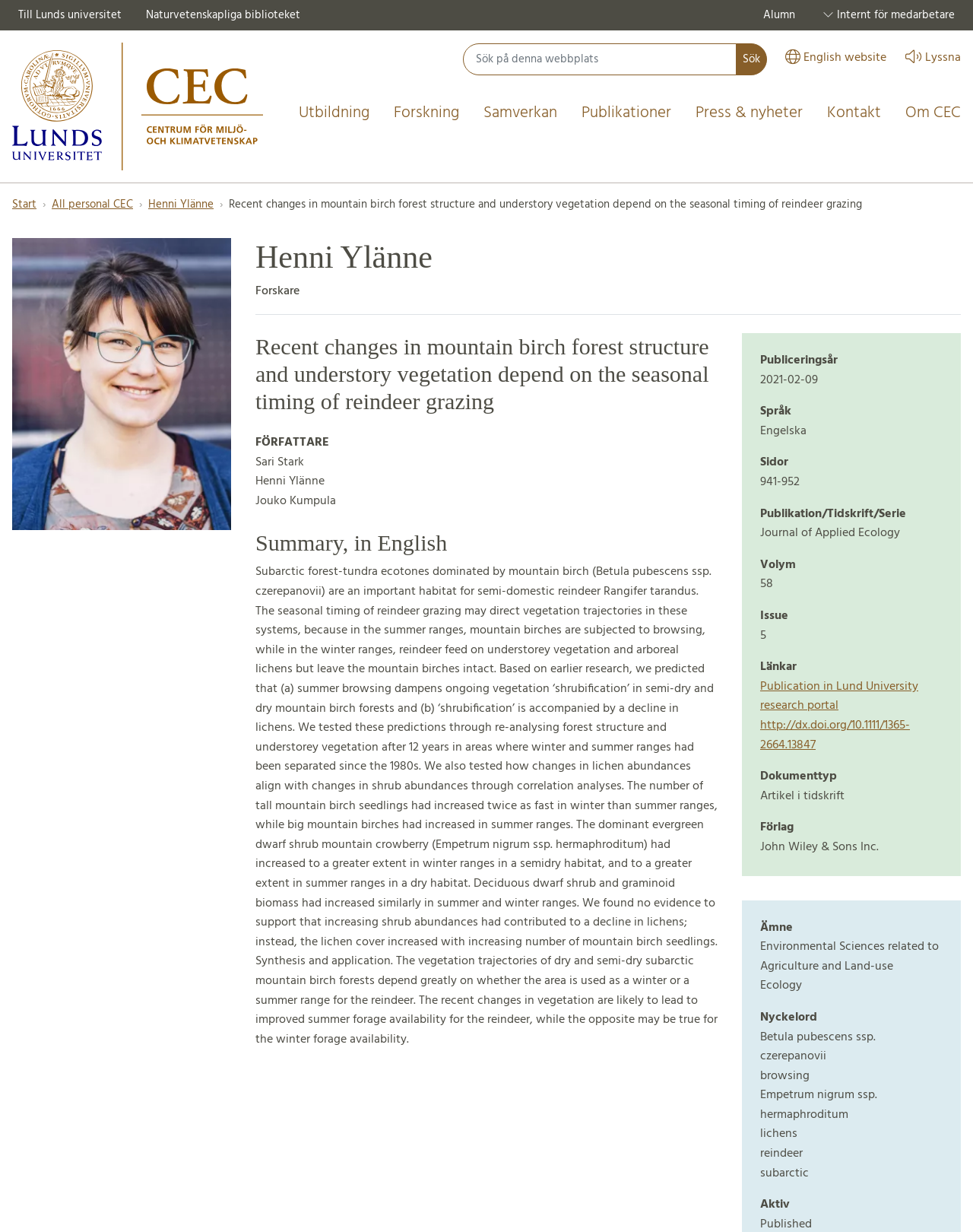Identify the bounding box coordinates for the element that needs to be clicked to fulfill this instruction: "View publication in Lund University research portal". Provide the coordinates in the format of four float numbers between 0 and 1: [left, top, right, bottom].

[0.781, 0.549, 0.944, 0.581]